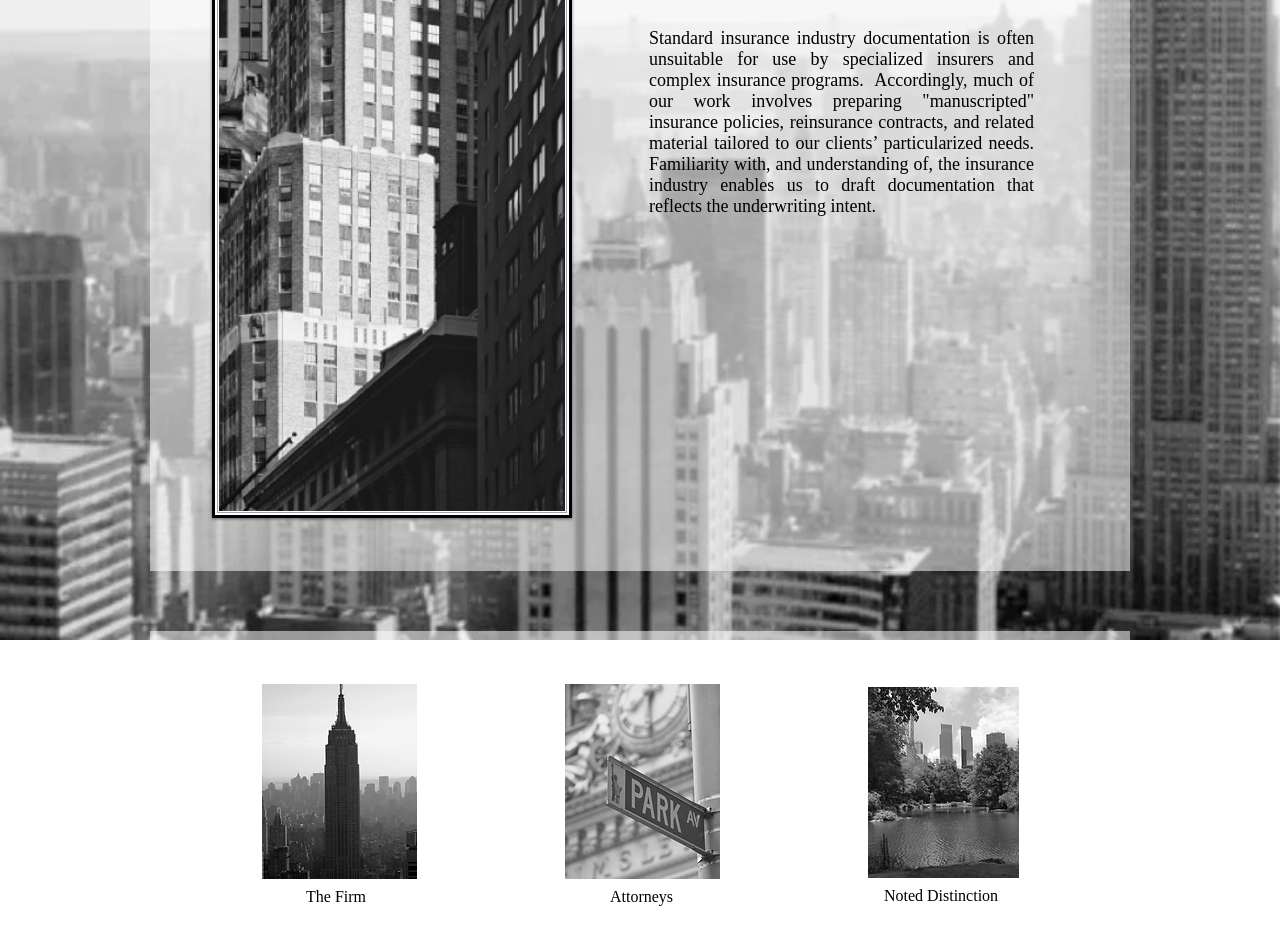Using the webpage screenshot and the element description Attorneys, determine the bounding box coordinates. Specify the coordinates in the format (top-left x, top-left y, bottom-right x, bottom-right y) with values ranging from 0 to 1.

[0.433, 0.954, 0.57, 0.975]